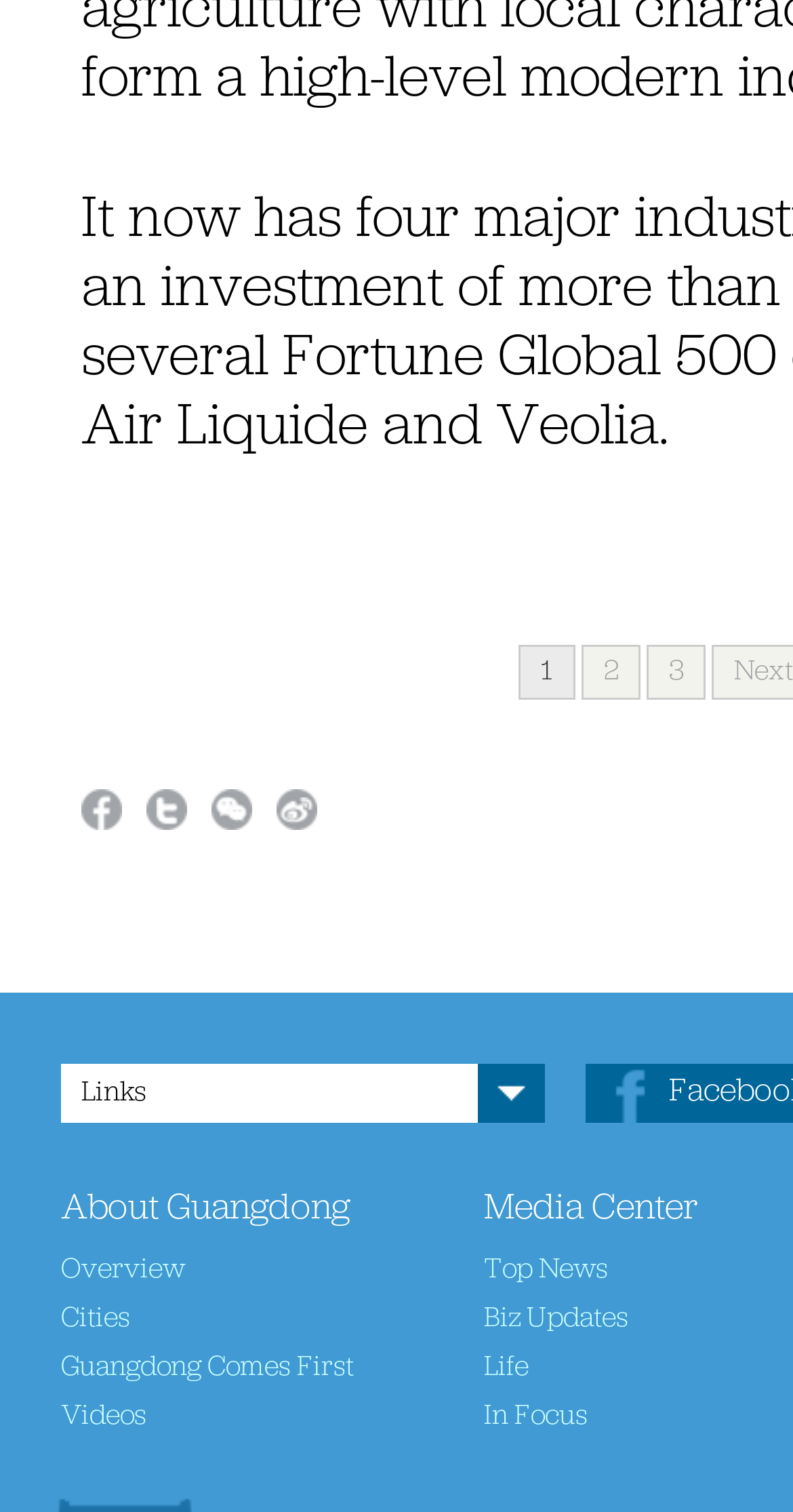Determine the bounding box coordinates of the clickable region to follow the instruction: "Click on the 'About Guangdong' link".

[0.077, 0.787, 0.441, 0.813]